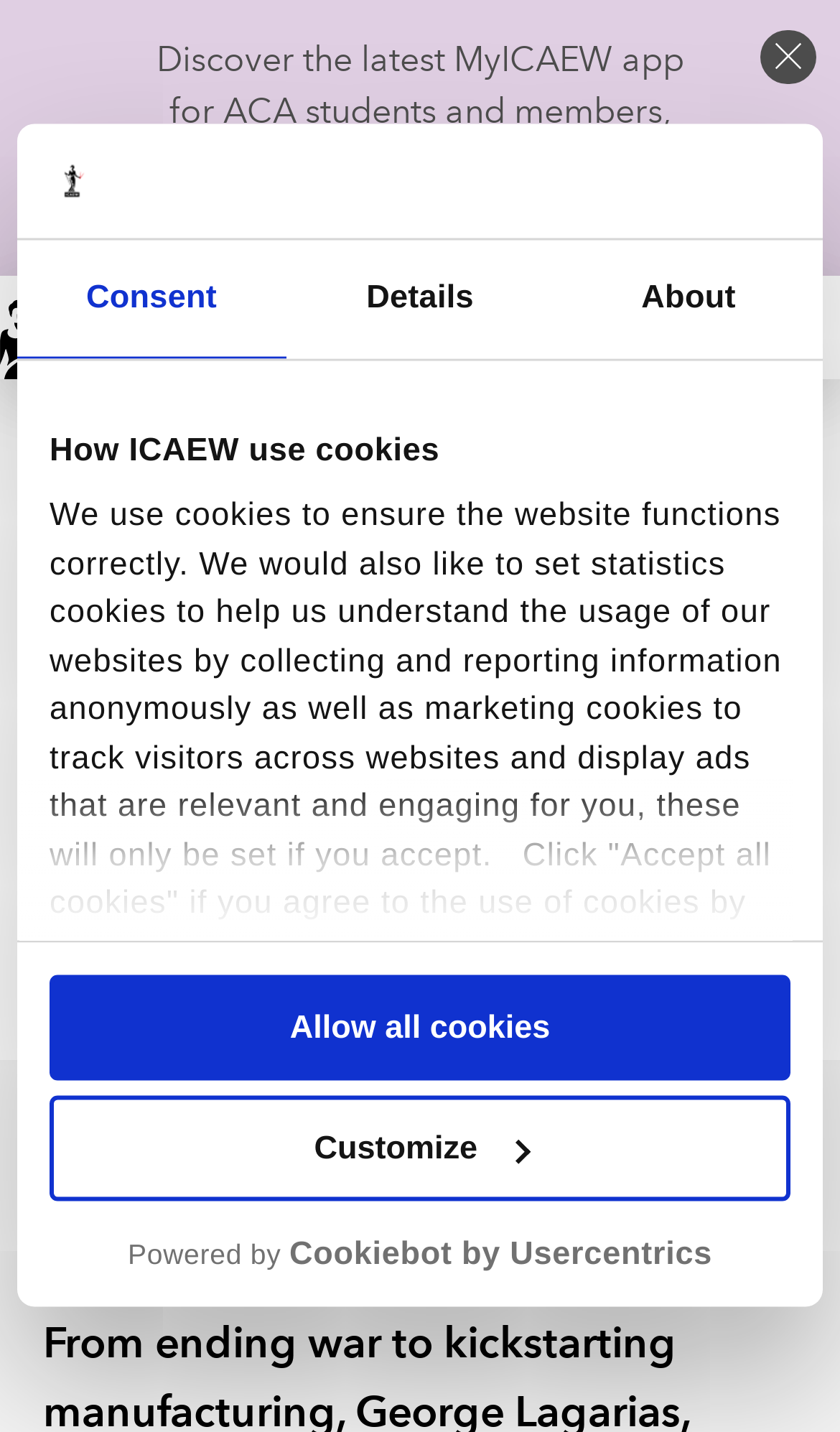Please give a concise answer to this question using a single word or phrase: 
Who is the author of the article?

ICAEW Insights